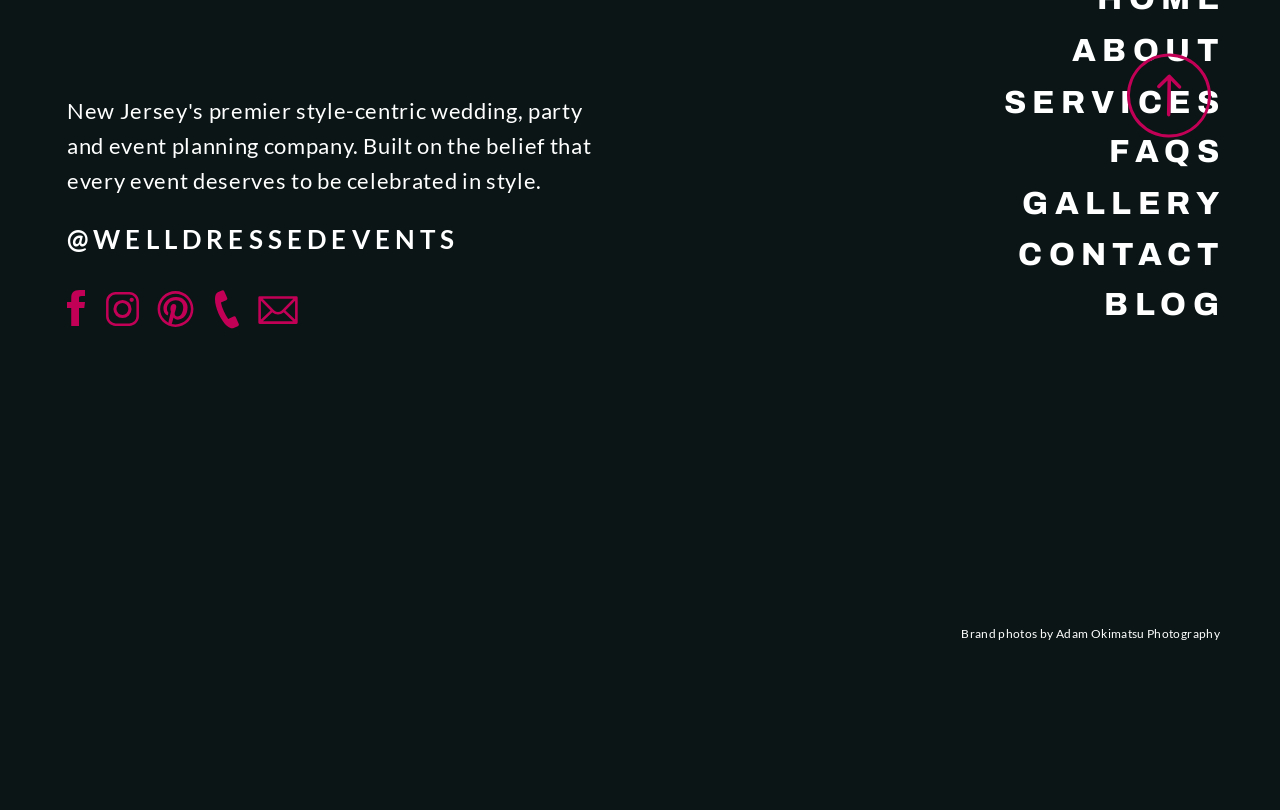Using the description "about", predict the bounding box of the relevant HTML element.

[0.532, 0.039, 0.957, 0.085]